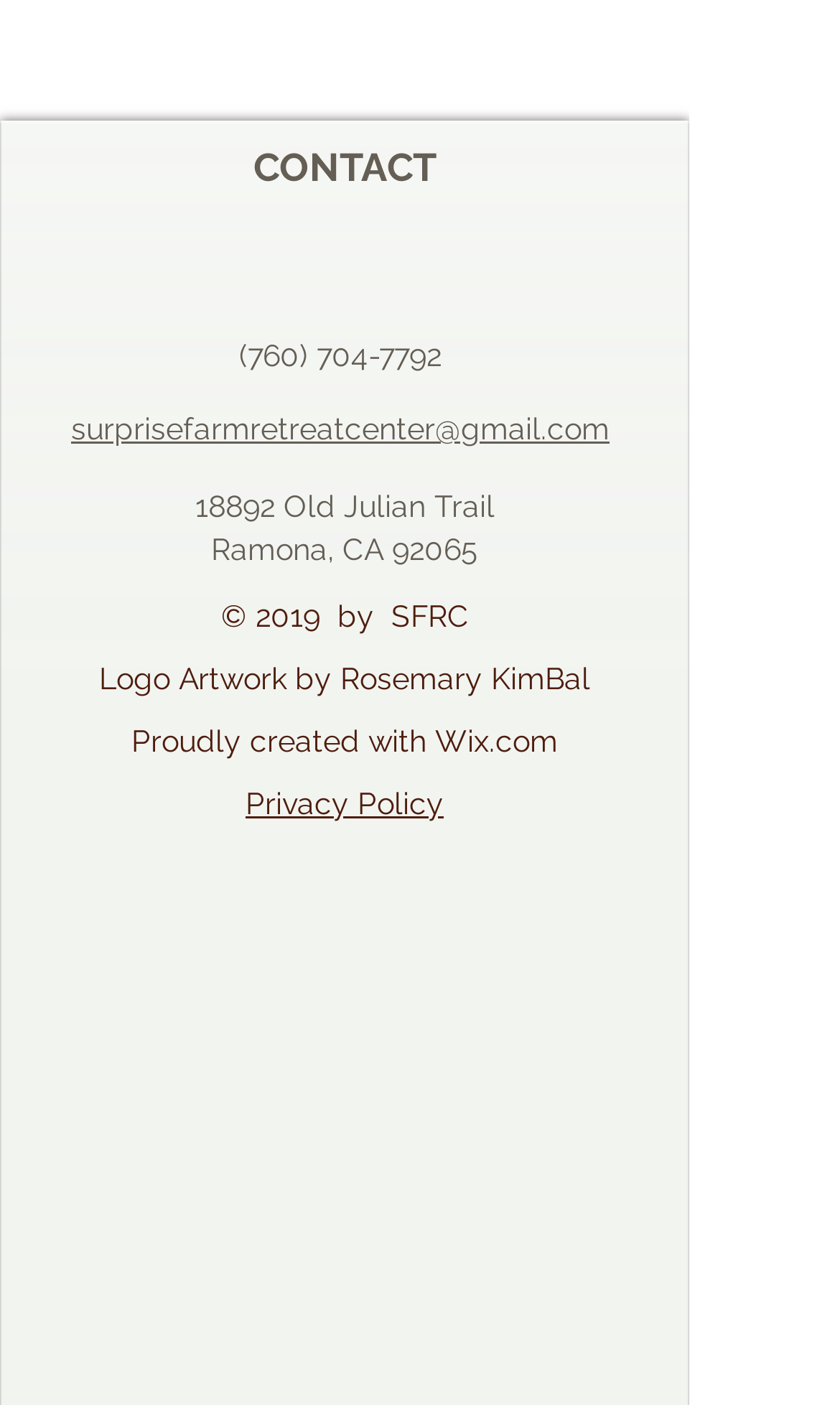Please find the bounding box for the UI component described as follows: "name="phone" placeholder="Phone"".

None